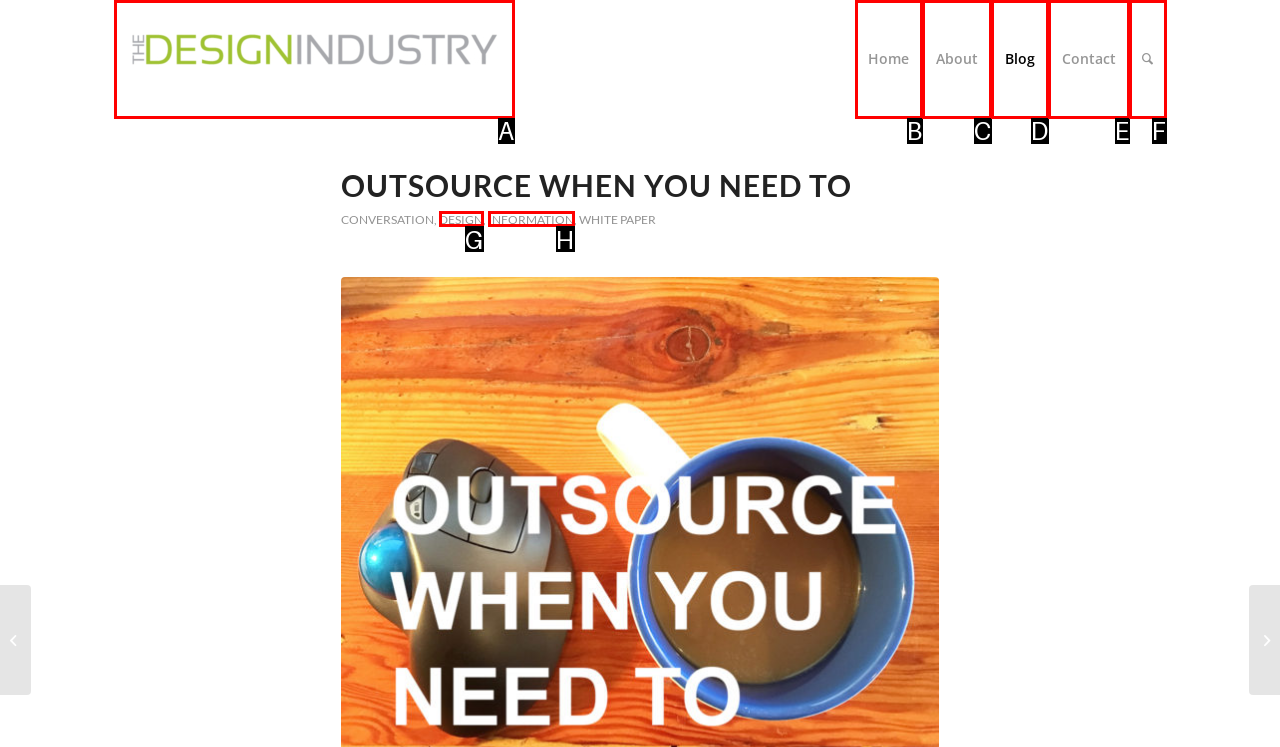Identify the HTML element that best fits the description: Home. Respond with the letter of the corresponding element.

B